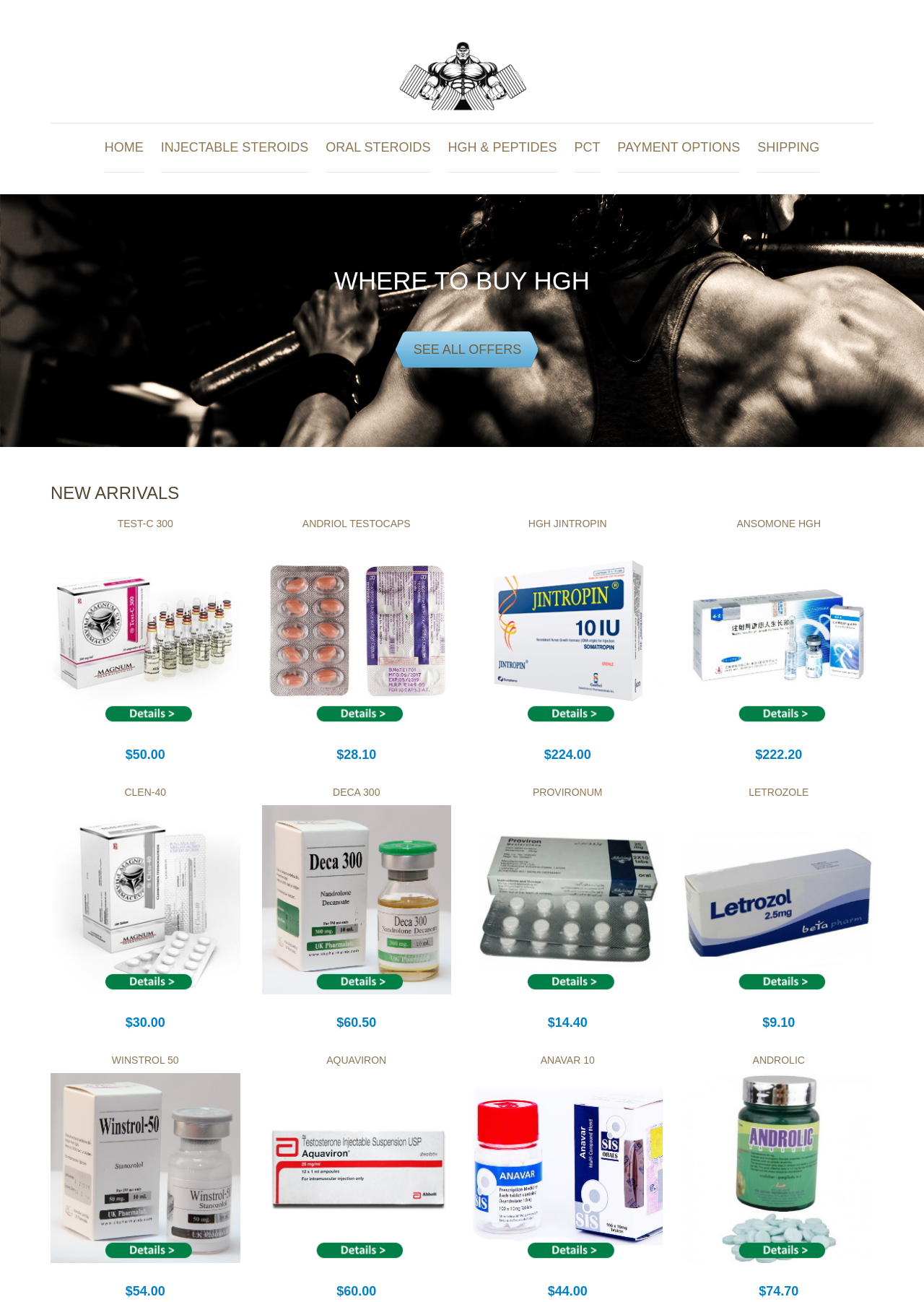Determine the bounding box of the UI component based on this description: "parent_node: WINSTROL 50". The bounding box coordinates should be four float values between 0 and 1, i.e., [left, top, right, bottom].

[0.055, 0.974, 0.26, 0.983]